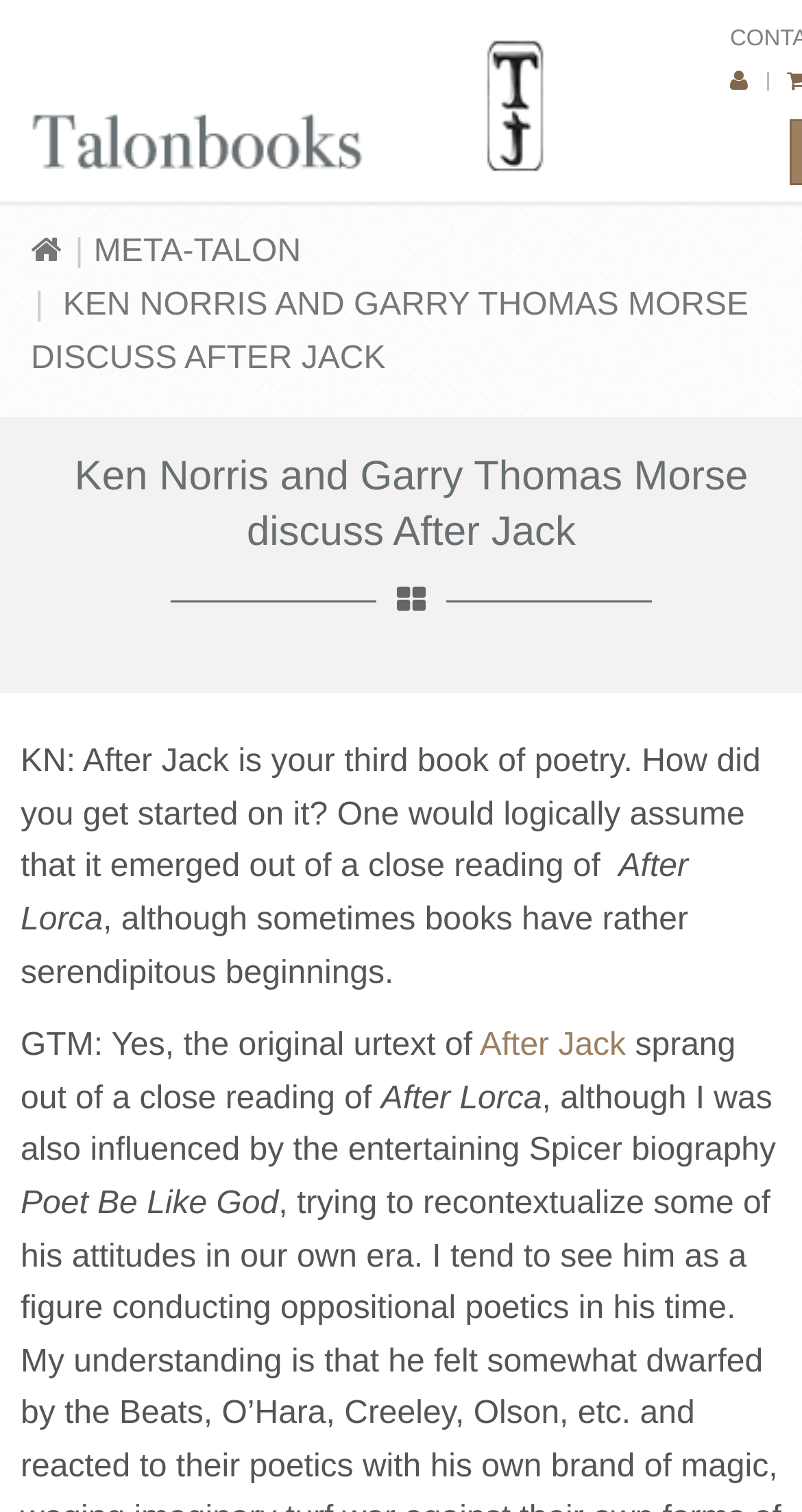For the element described, predict the bounding box coordinates as (top-left x, top-left y, bottom-right x, bottom-right y). All values should be between 0 and 1. Element description: parent_node: CONTACT

[0.038, 0.0, 0.808, 0.134]